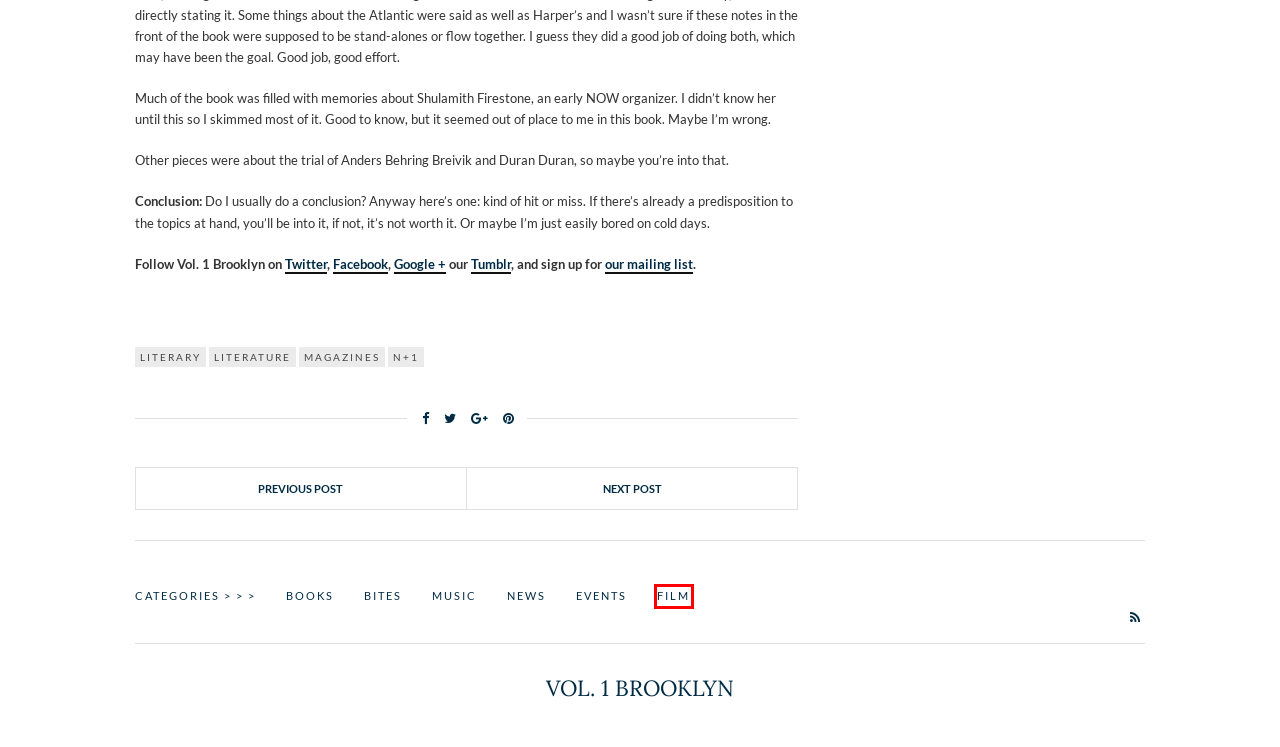You see a screenshot of a webpage with a red bounding box surrounding an element. Pick the webpage description that most accurately represents the new webpage after interacting with the element in the red bounding box. The options are:
A. N+1 – Vol. 1 Brooklyn
B. Film – Vol. 1 Brooklyn
C. Bites – Vol. 1 Brooklyn
D. literary – Vol. 1 Brooklyn
E. literature – Vol. 1 Brooklyn
F. Events – Vol. 1 Brooklyn
G. News – Vol. 1 Brooklyn
H. Prada’s Gatsby Sketches – Vol. 1 Brooklyn

B